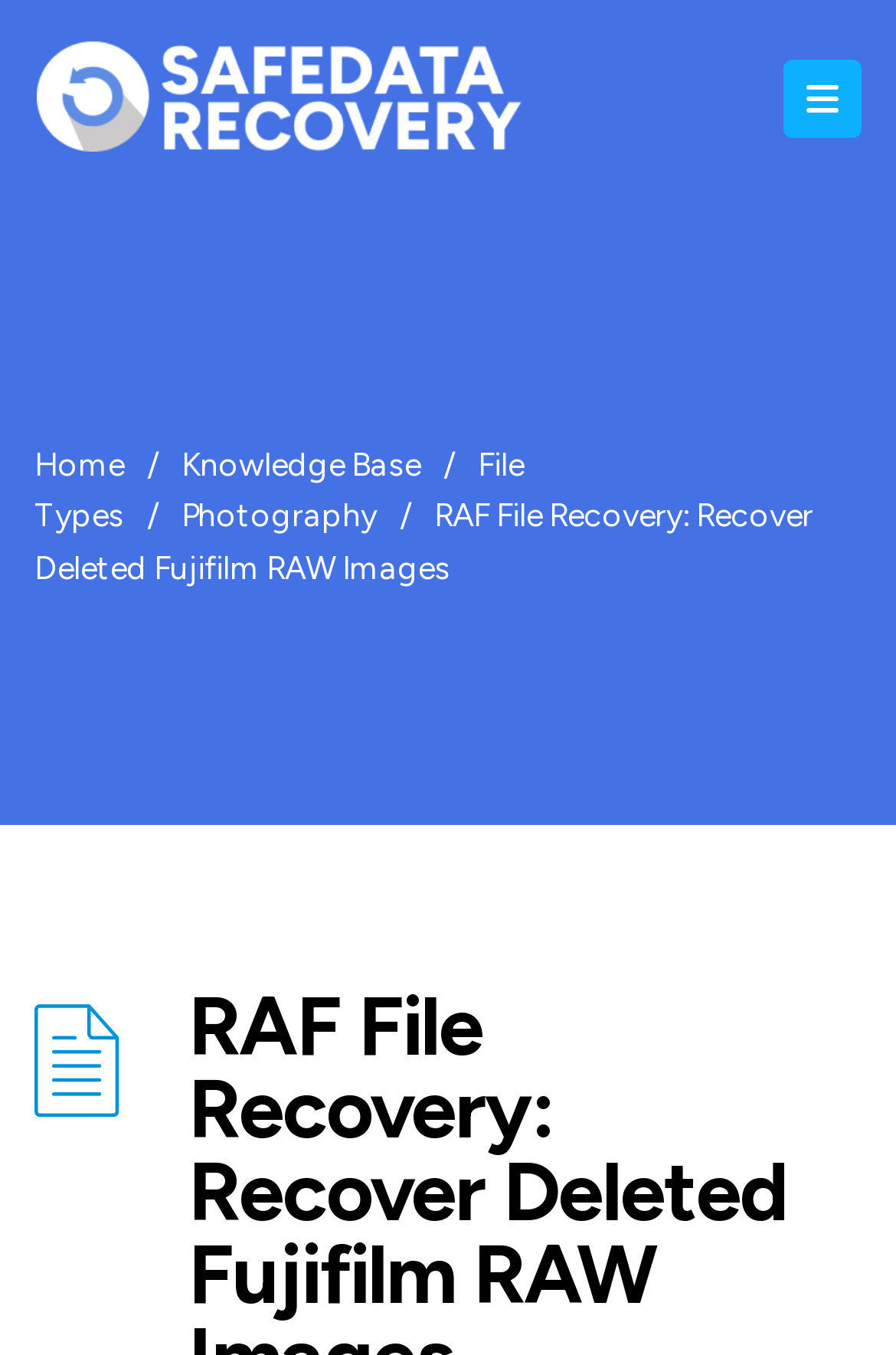What is the main topic of this webpage?
Based on the image, answer the question with as much detail as possible.

Based on the webpage content, the main topic is RAF File Recovery, which is also indicated by the title 'RAF File Recovery: Recover Deleted Fujifilm RAW Images'.